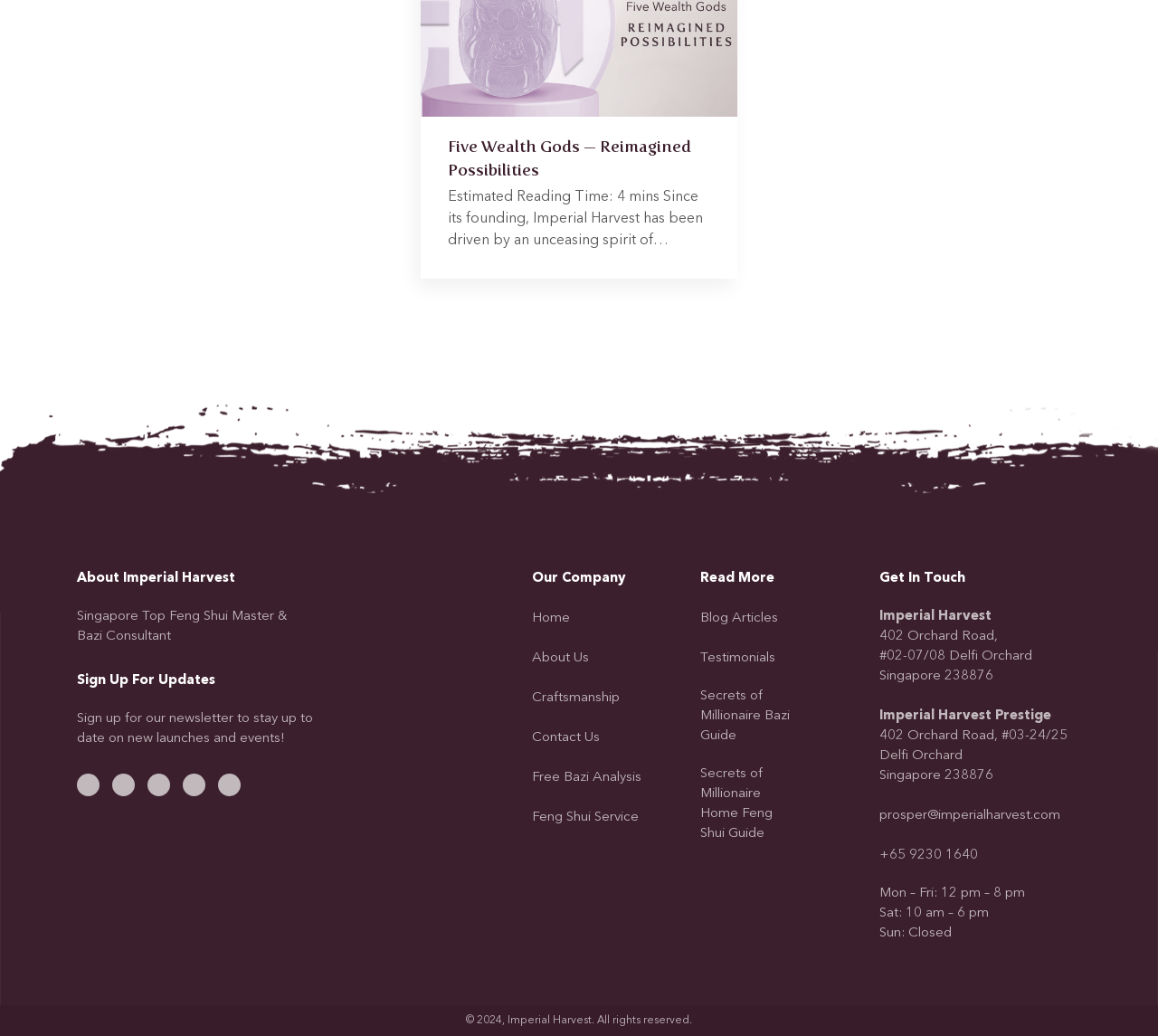Could you specify the bounding box coordinates for the clickable section to complete the following instruction: "Contact Imperial Harvest via email"?

[0.76, 0.778, 0.916, 0.797]